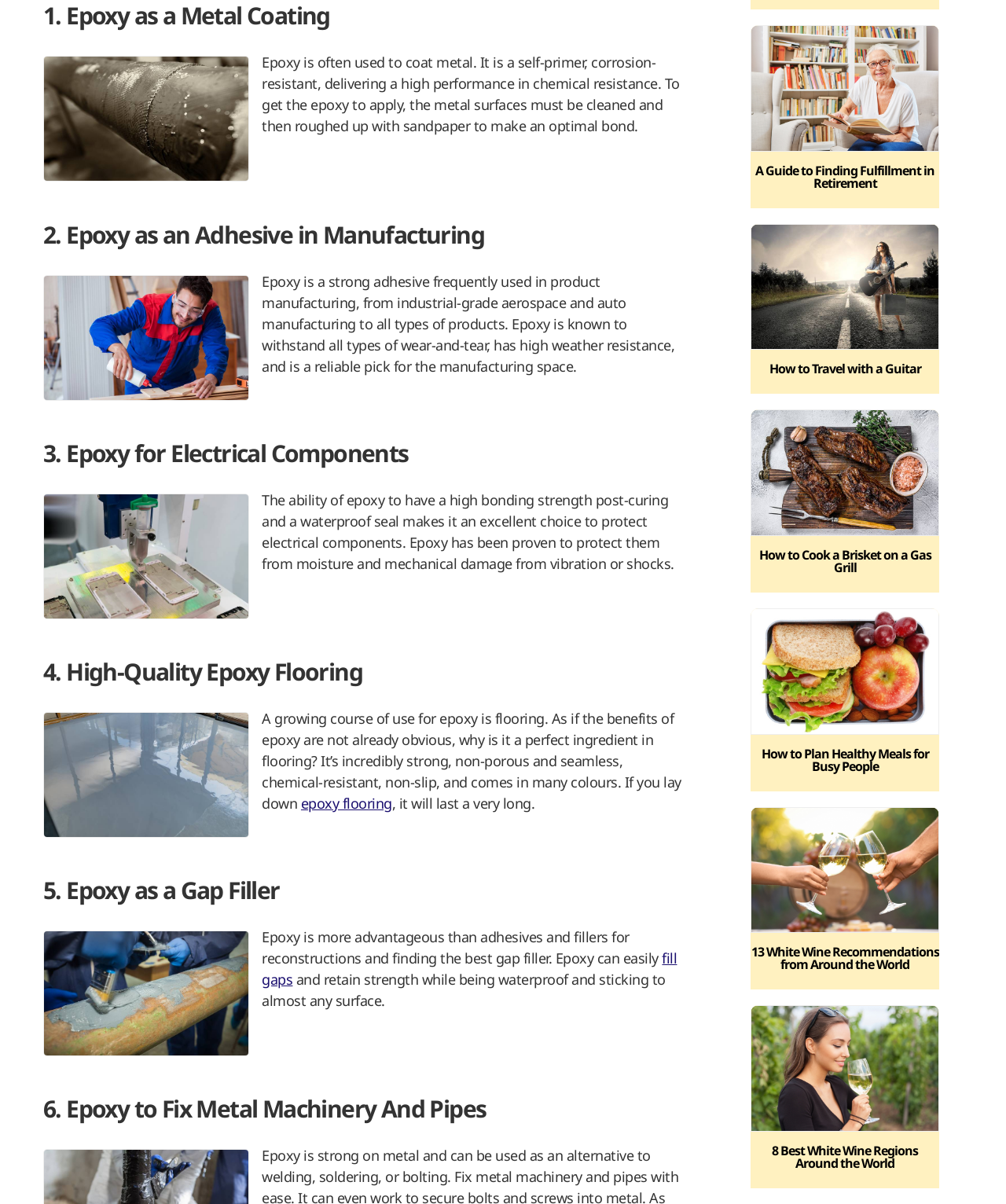Determine the bounding box coordinates of the section to be clicked to follow the instruction: "Go to the 'About' page". The coordinates should be given as four float numbers between 0 and 1, formatted as [left, top, right, bottom].

None